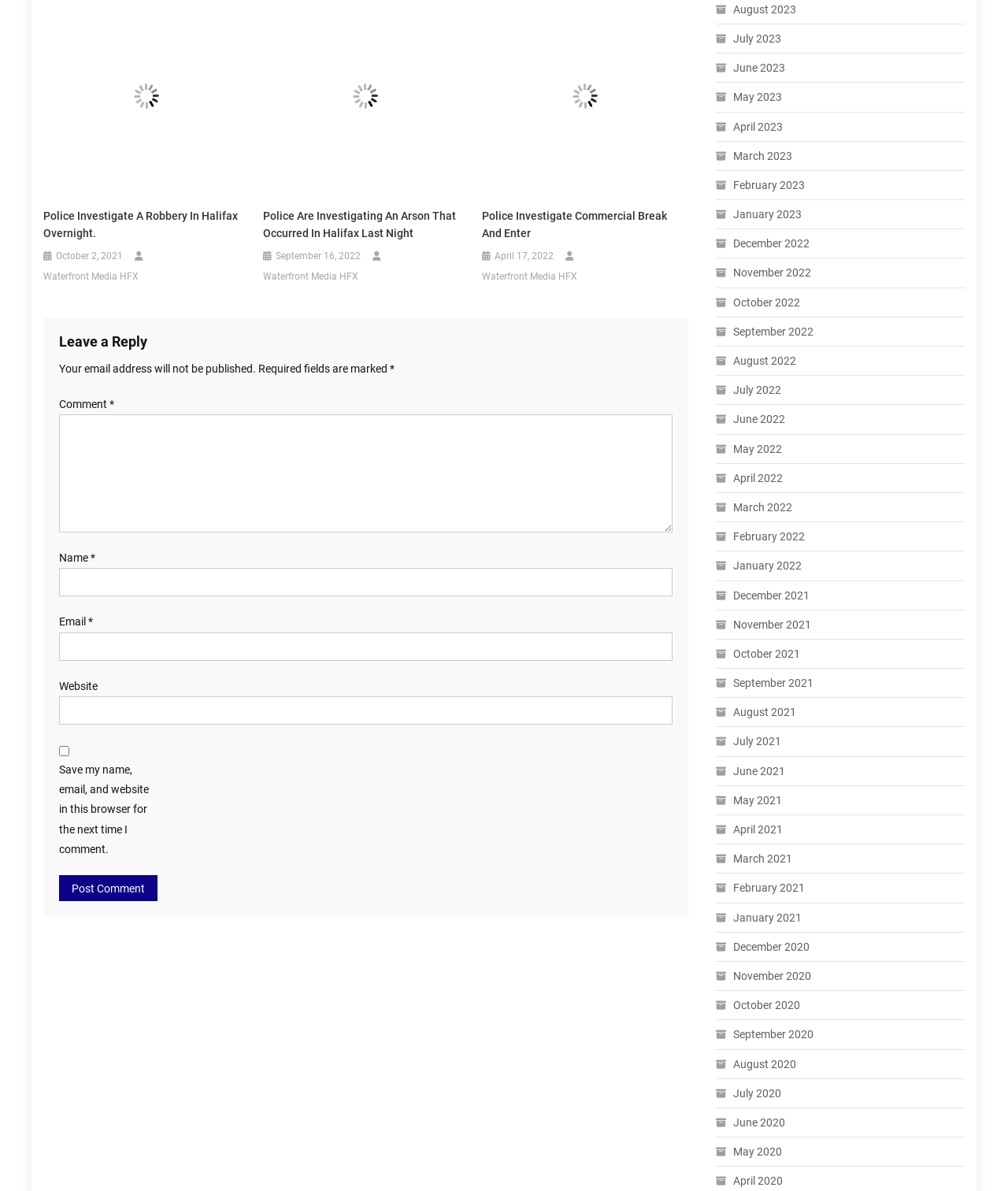Locate the bounding box coordinates of the segment that needs to be clicked to meet this instruction: "Click the 'Post Comment' button".

[0.059, 0.735, 0.156, 0.757]